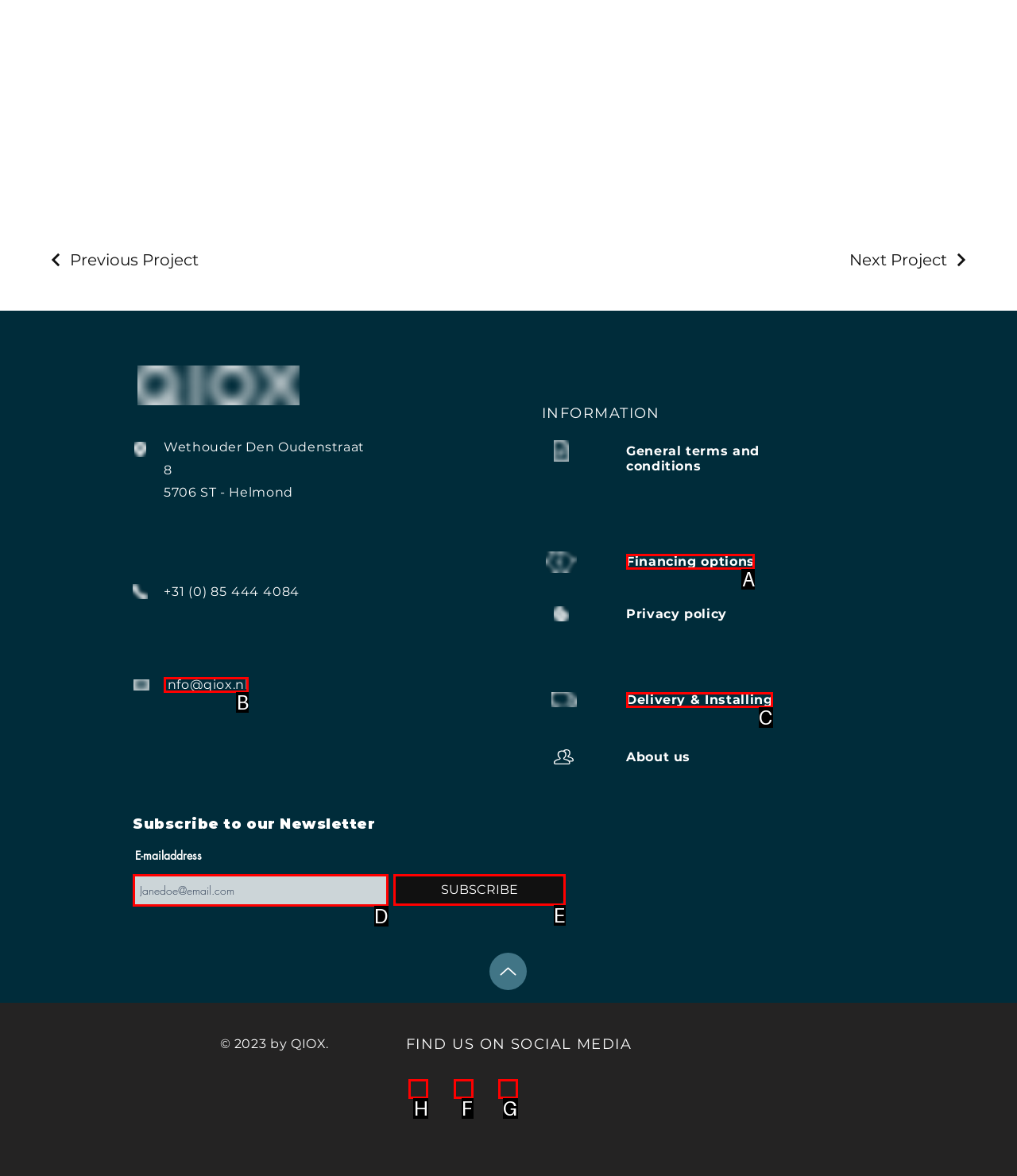Point out the HTML element I should click to achieve the following: Click the 'LinkedIn' link Reply with the letter of the selected element.

H